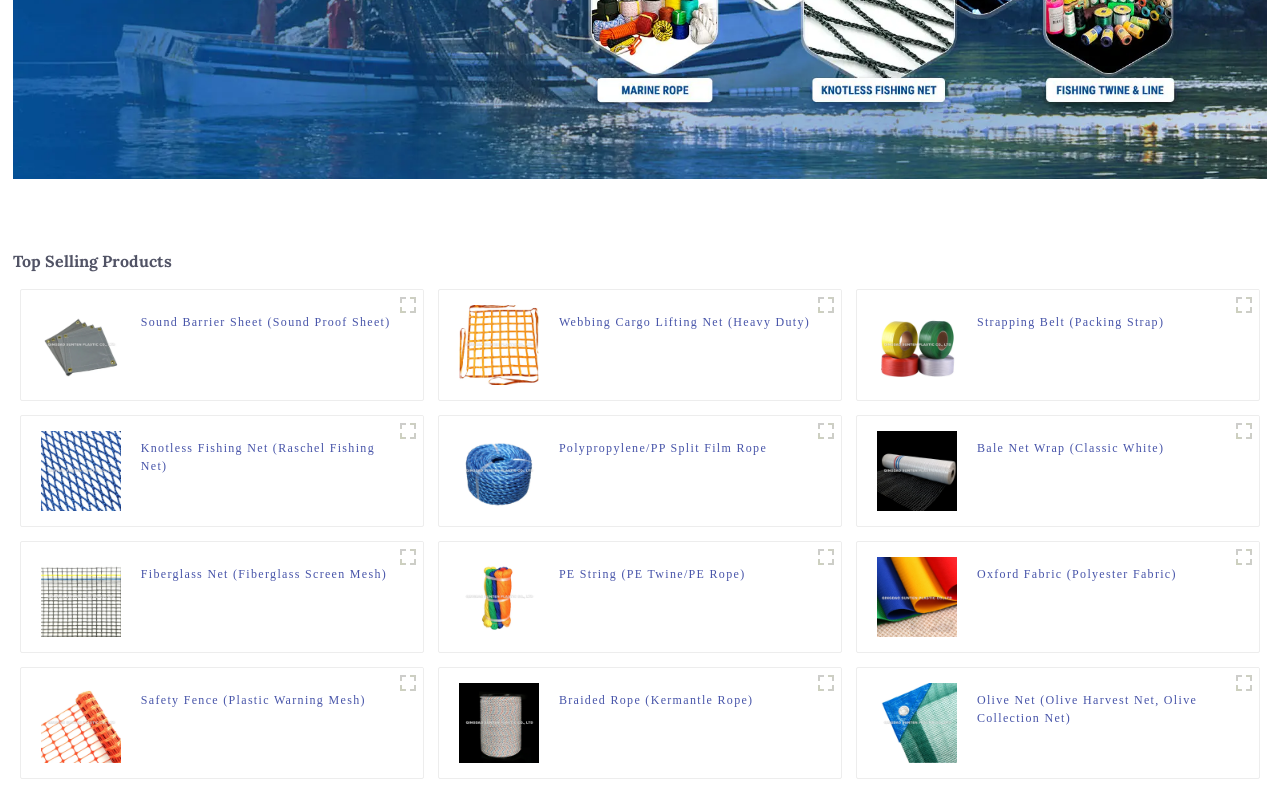What is the category of the product 'Webbing Cargo Lifting Net'?
Provide an in-depth and detailed answer to the question.

The category of the product 'Webbing Cargo Lifting Net' is Heavy Duty, which is indicated by the heading 'Webbing Cargo Lifting Net (Heavy Duty)' associated with the product.